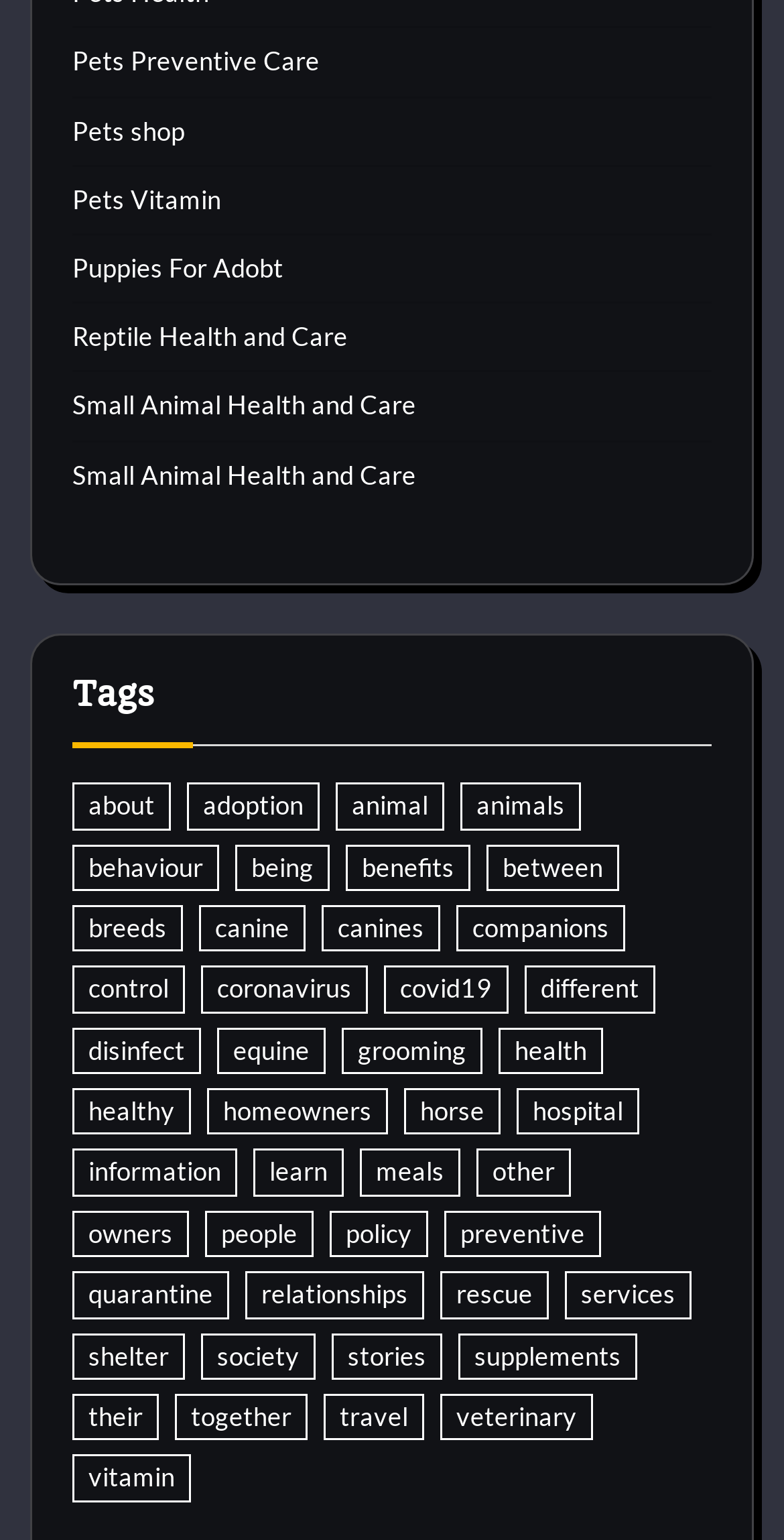Determine the bounding box coordinates for the area that should be clicked to carry out the following instruction: "Click on 'Pets Preventive Care'".

[0.092, 0.029, 0.408, 0.05]